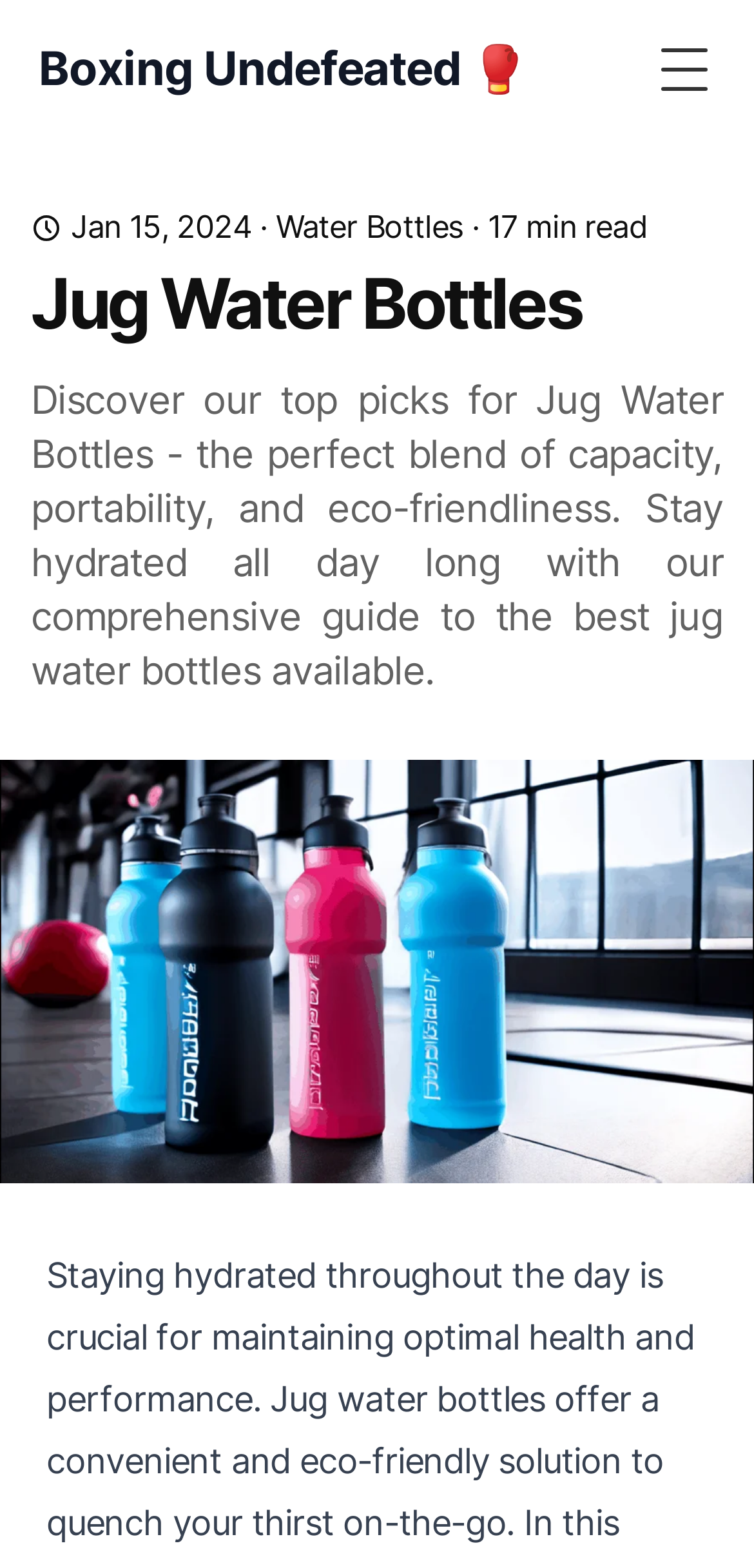Craft a detailed narrative of the webpage's structure and content.

The webpage is about Jug Water Bottles, with a focus on discovering the best ones. At the top left, there is a link to "Boxing Undefeated" with a boxing glove emoji. To the right of this link, a "Toggle Menu" button is located. 

Below these elements, a header section spans the entire width of the page. Within this section, there is a small image on the left, followed by a timestamp "Jan 15, 2024" and a separator dot. Next to the dot, a link to "Water Bottles" is placed, followed by another separator dot and the text "17 min read". 

Below the header section, a large heading "Jug Water Bottles" stretches across the page. Underneath this heading, a paragraph of text describes the purpose of the webpage, which is to guide users in finding the best jug water bottles that balance capacity, portability, and eco-friendliness. 

Below the text, a large image takes up the full width of the page, likely showcasing a jug water bottle.